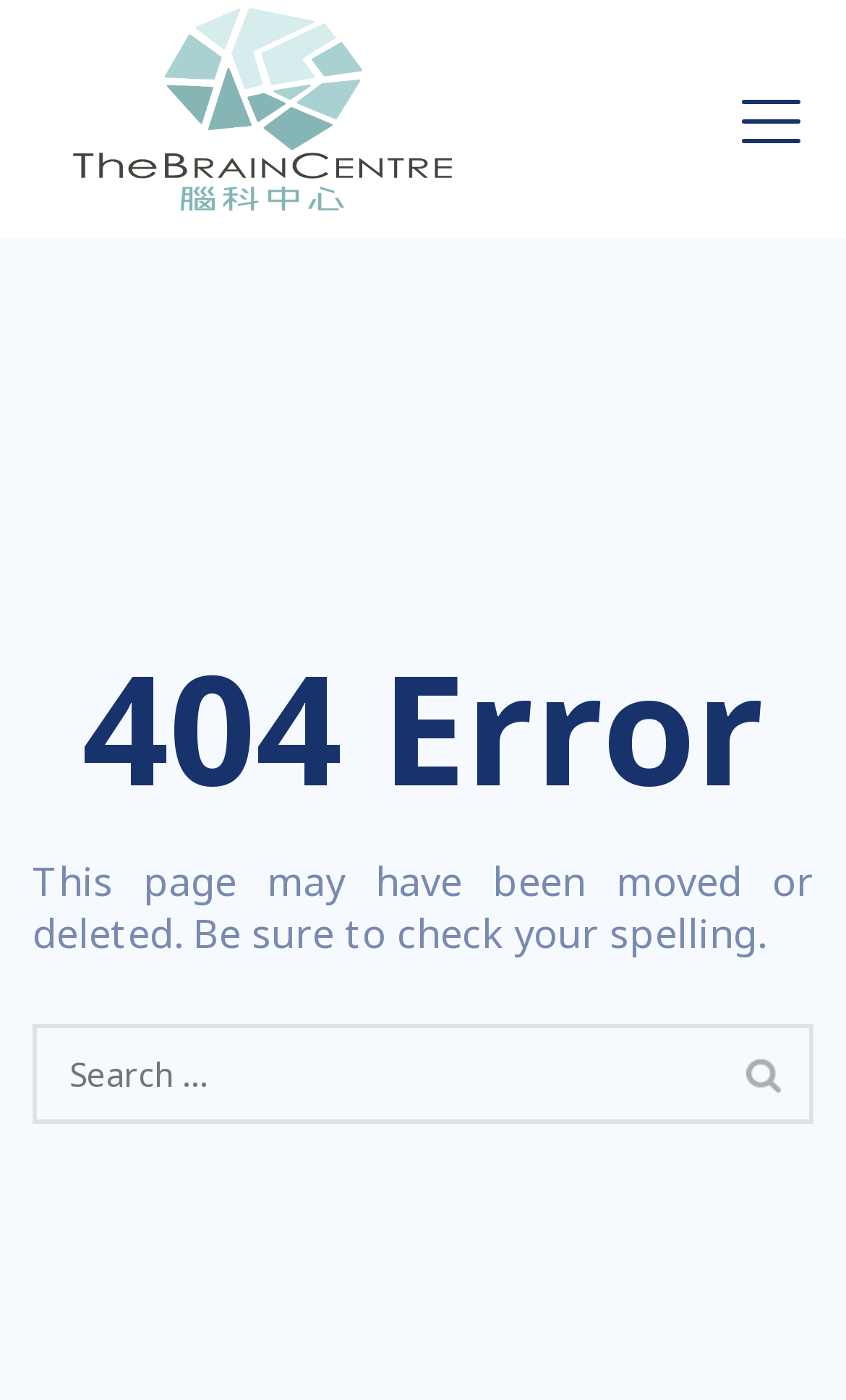What is the purpose of the search box?
Using the information from the image, answer the question thoroughly.

I inferred the purpose of the search box by looking at its location on the page and the text 'Search for:' next to it. This suggests that the search box is intended for users to search for content on the website.